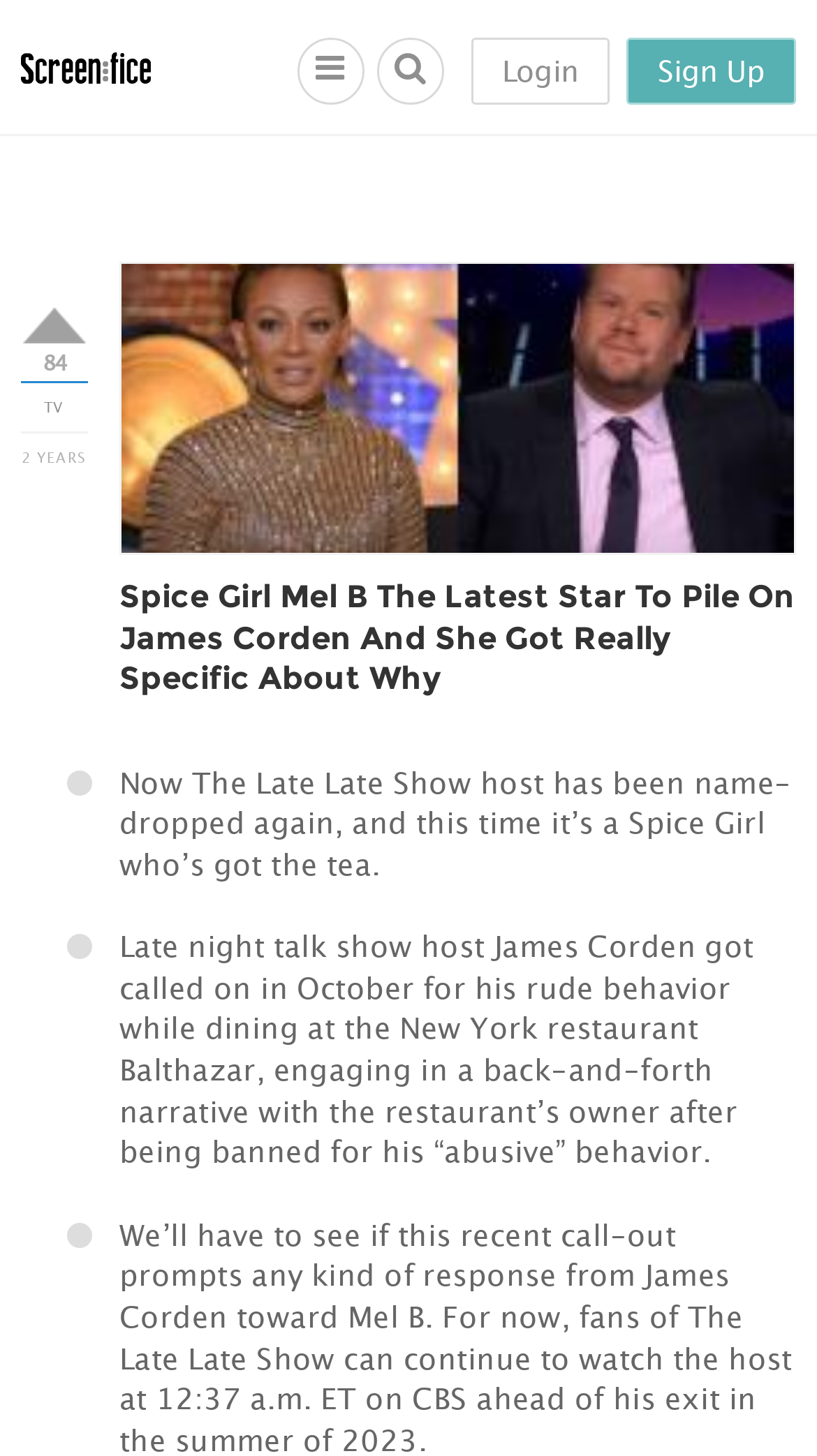How many social media links are present in the top navigation bar?
Refer to the screenshot and answer in one word or phrase.

3